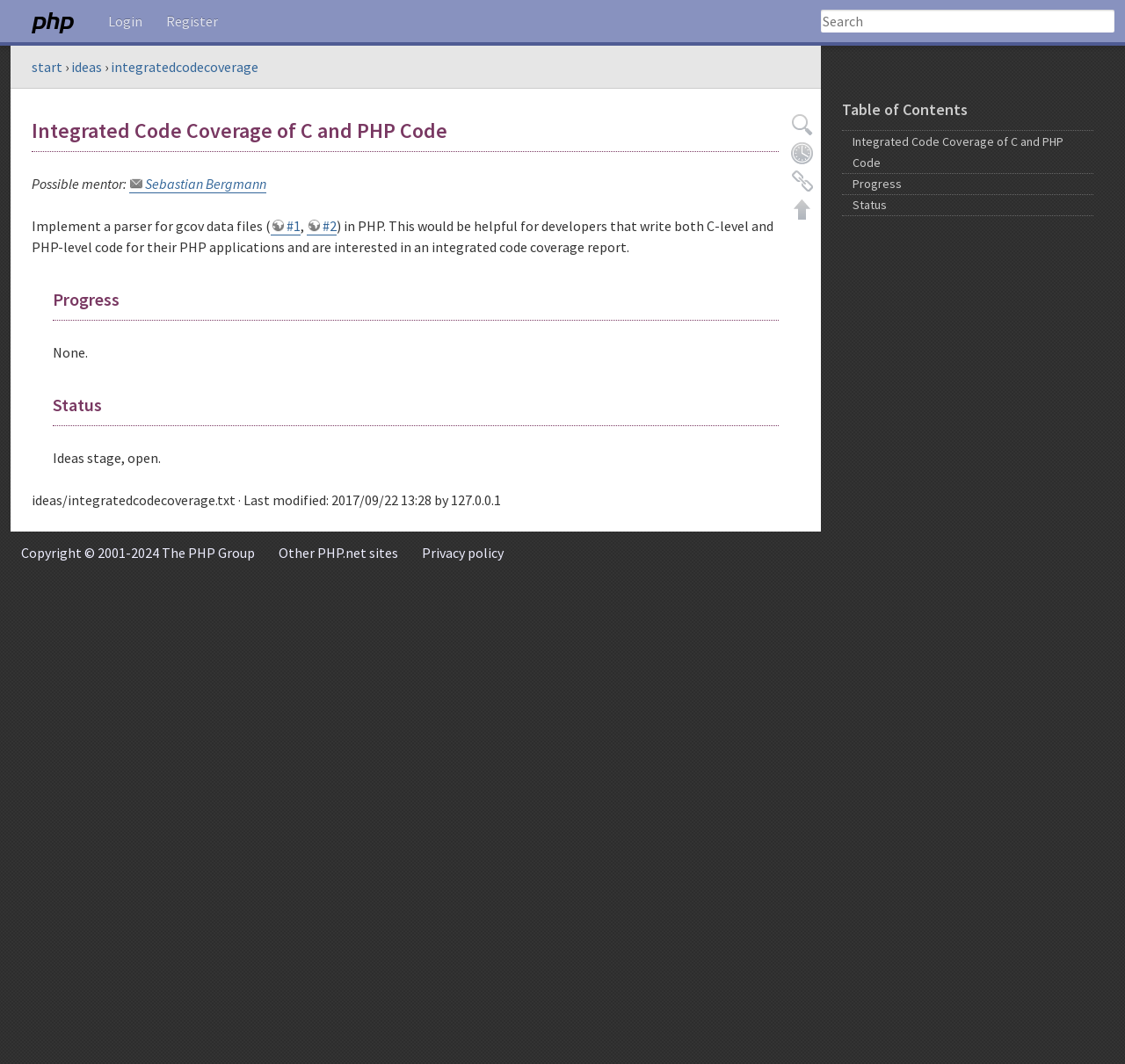Identify the bounding box coordinates of the element that should be clicked to fulfill this task: "Go to the ideas page". The coordinates should be provided as four float numbers between 0 and 1, i.e., [left, top, right, bottom].

[0.063, 0.055, 0.091, 0.071]